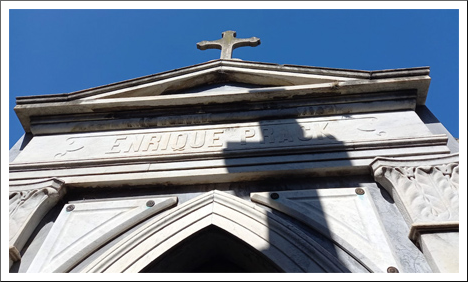Explain all the elements you observe in the image.

The image captures the majestic mausoleum of Enrique Prack, located in the Recoleta Cemetery in Buenos Aires. The structure showcases intricate architectural details, highlighting its age and significance. Above the entrance, the name "ENRIQUE PRACK" is carved prominently into the stone, underscoring the mausoleum's dedication to him. A prominent cross adorns the top, reflecting the Catholic heritage and sacred nature of the burial site. The clear blue sky provides a stark contrast to the stonework, enhancing the solemn and reflective ambiance of this historic resting place. The mausoleum stands as a testament to the family's enduring legacy, with its maintenance entrusted to descendants, echoing a rich history intertwined with the diverse cultural narrative of Argentina.